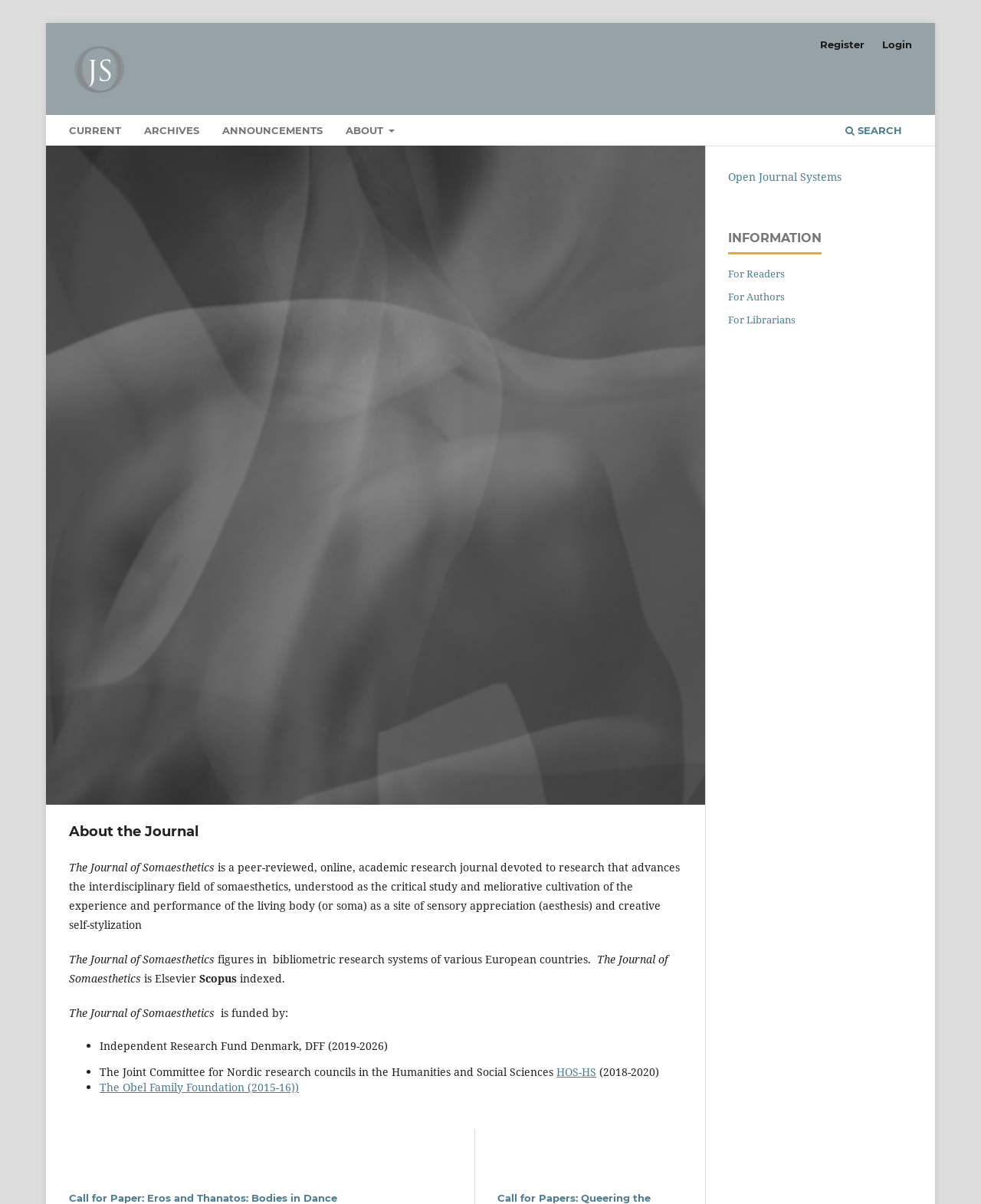Produce an elaborate caption capturing the essence of the webpage.

The webpage is for "The Journal of Somaesthetics", an online academic research journal. At the top left, there is a logo image and a link to the journal's homepage. Below the logo, there is a navigation menu with links to "CURRENT", "ARCHIVES", "ANNOUNCEMENTS", "ABOUT", "SEARCH", "Register", and "Login".

On the left side of the page, there is a large image that spans from the top to the bottom of the page. Above the image, there is a heading "About the Journal" and a paragraph of text that describes the journal's focus on somaesthetics. The text is divided into several sections, with some sections having bullet points.

Below the heading, there are several lines of text that describe the journal's indexing in various research systems, including Scopus. The text also mentions the journal's funding sources, including the Independent Research Fund Denmark and the Joint Committee for Nordic research councils in the Humanities and Social Sciences.

At the bottom of the page, there is a call for papers with a link to more information. On the right side of the page, there is a sidebar with links to "Open Journal Systems" and a heading "INFORMATION" with links to "For Readers", "For Authors", and "For Librarians".